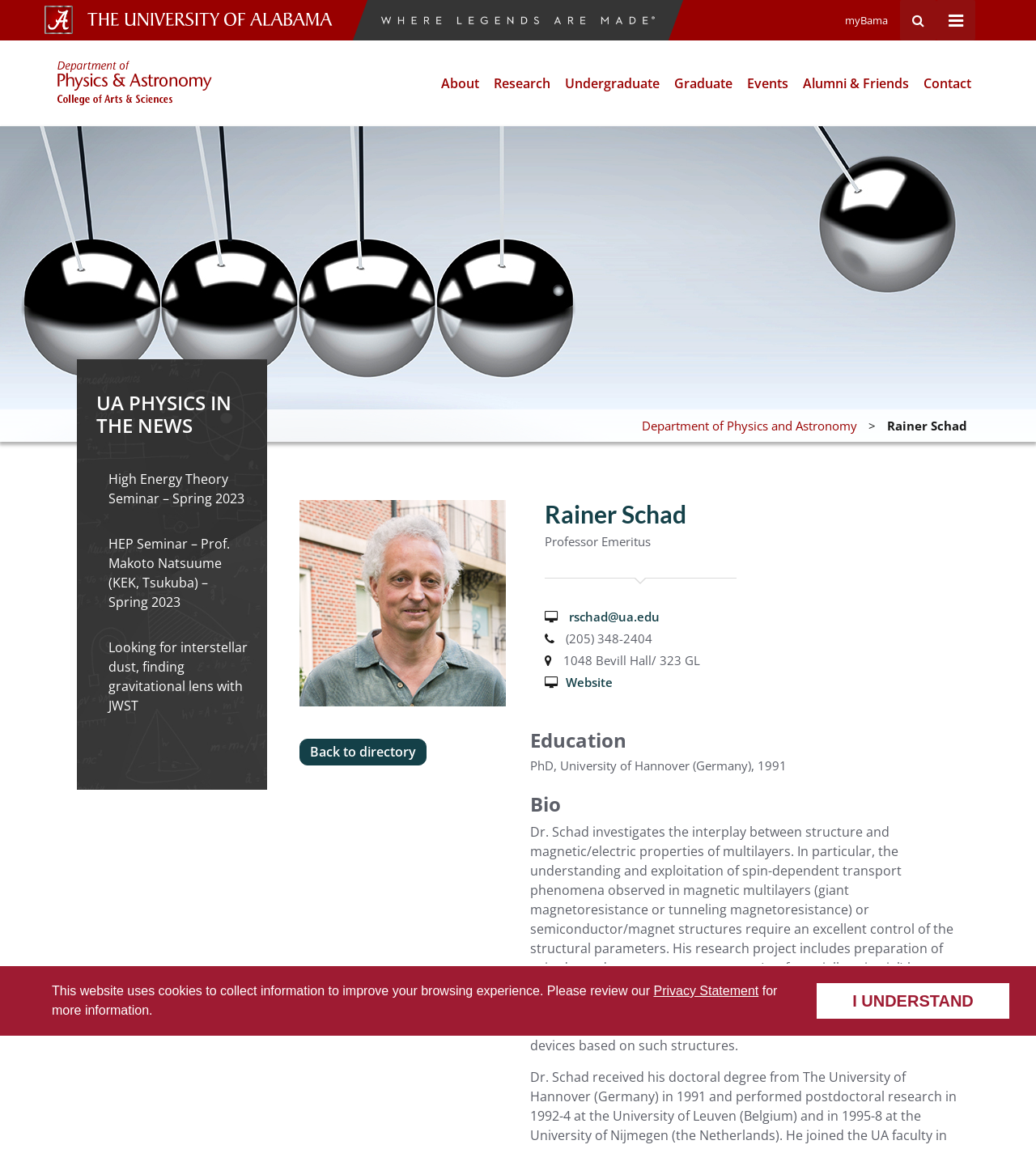Please give a succinct answer to the question in one word or phrase:
What is the title of the news section?

UA PHYSICS IN THE NEWS